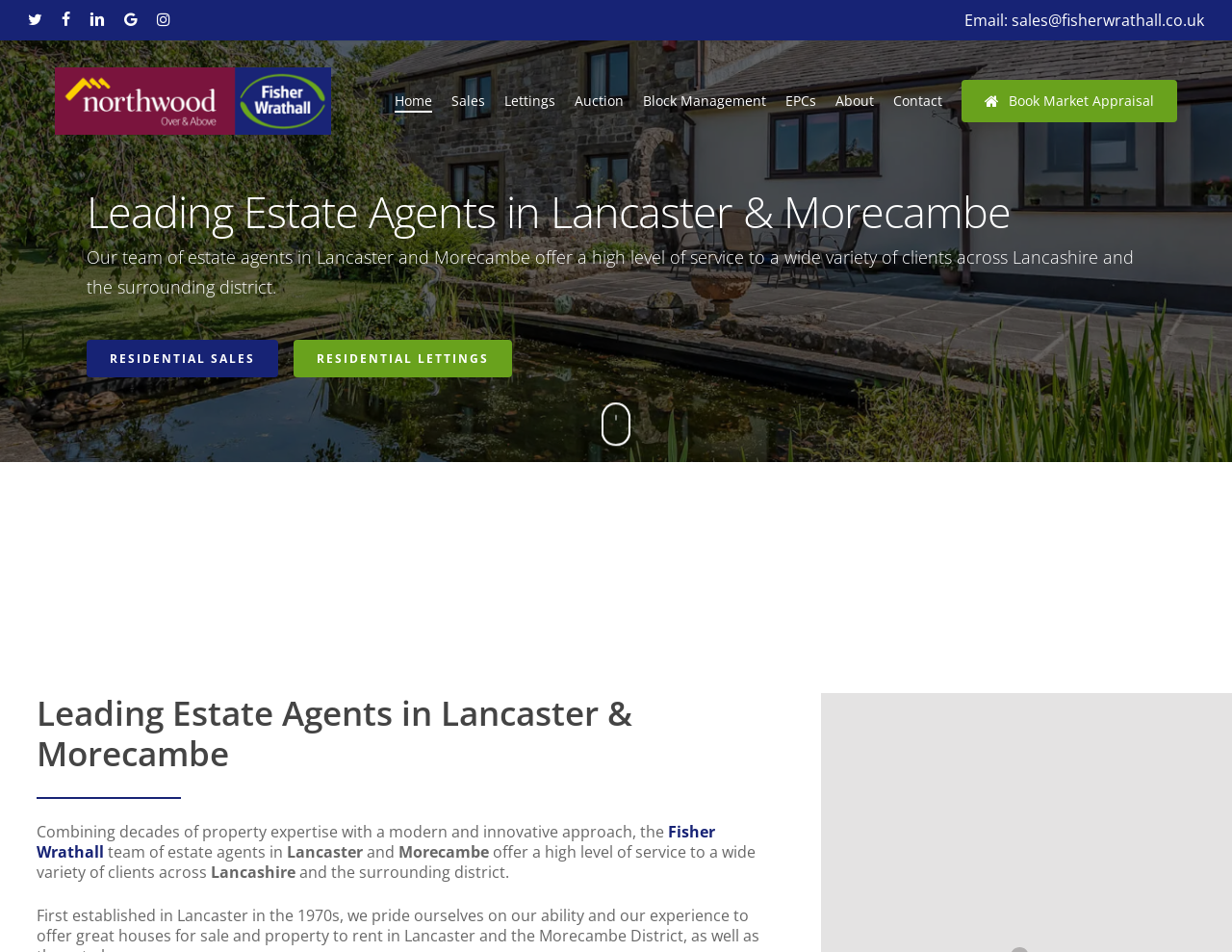Determine the bounding box coordinates of the section to be clicked to follow the instruction: "Learn about Block Management". The coordinates should be given as four float numbers between 0 and 1, formatted as [left, top, right, bottom].

[0.07, 0.341, 0.236, 0.38]